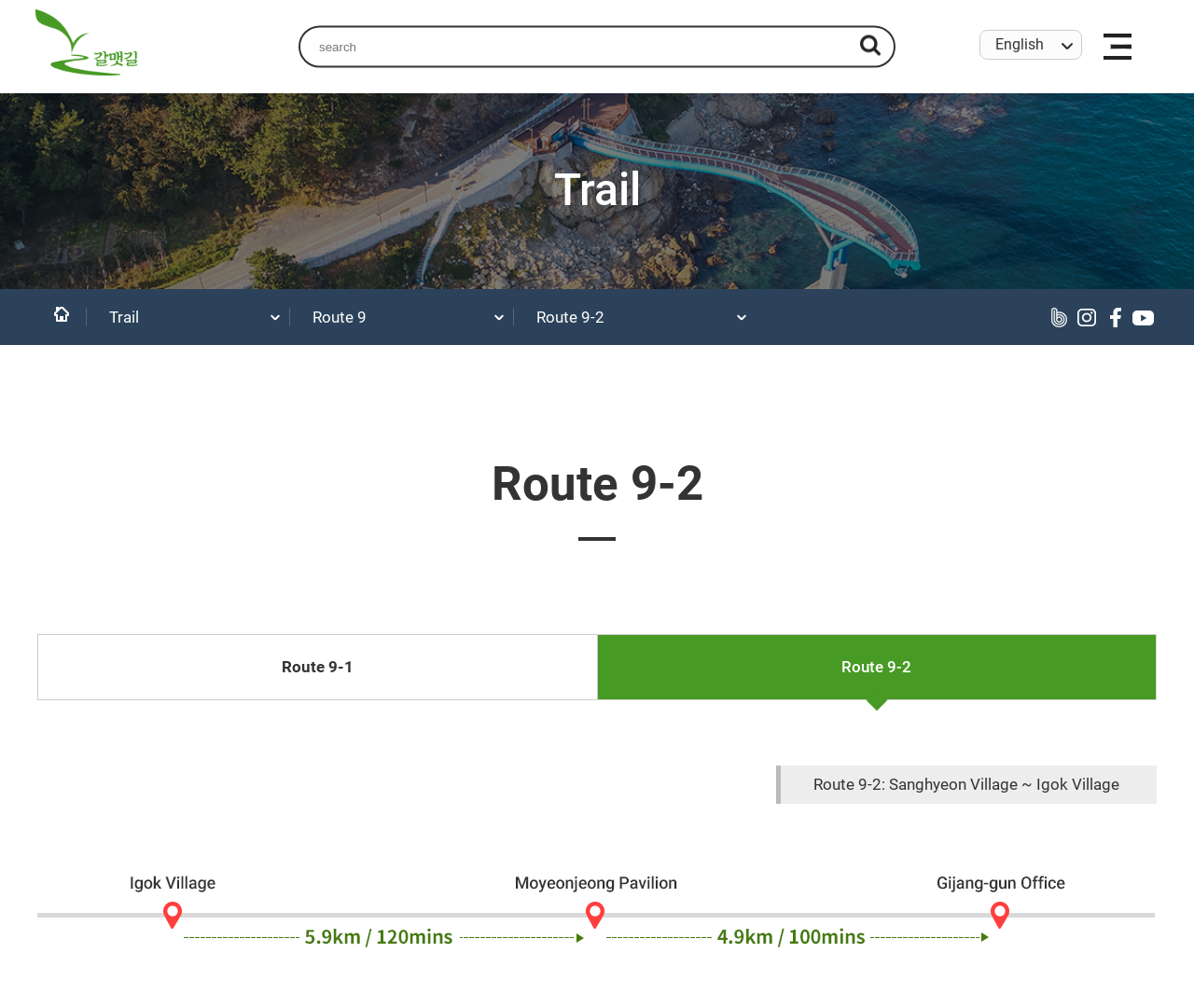How many routes are listed on the webpage?
Deliver a detailed and extensive answer to the question.

There are three links with the text 'Route 9', 'Route 9-1', and 'Route 9-2', which suggests that there are three routes listed on the webpage.